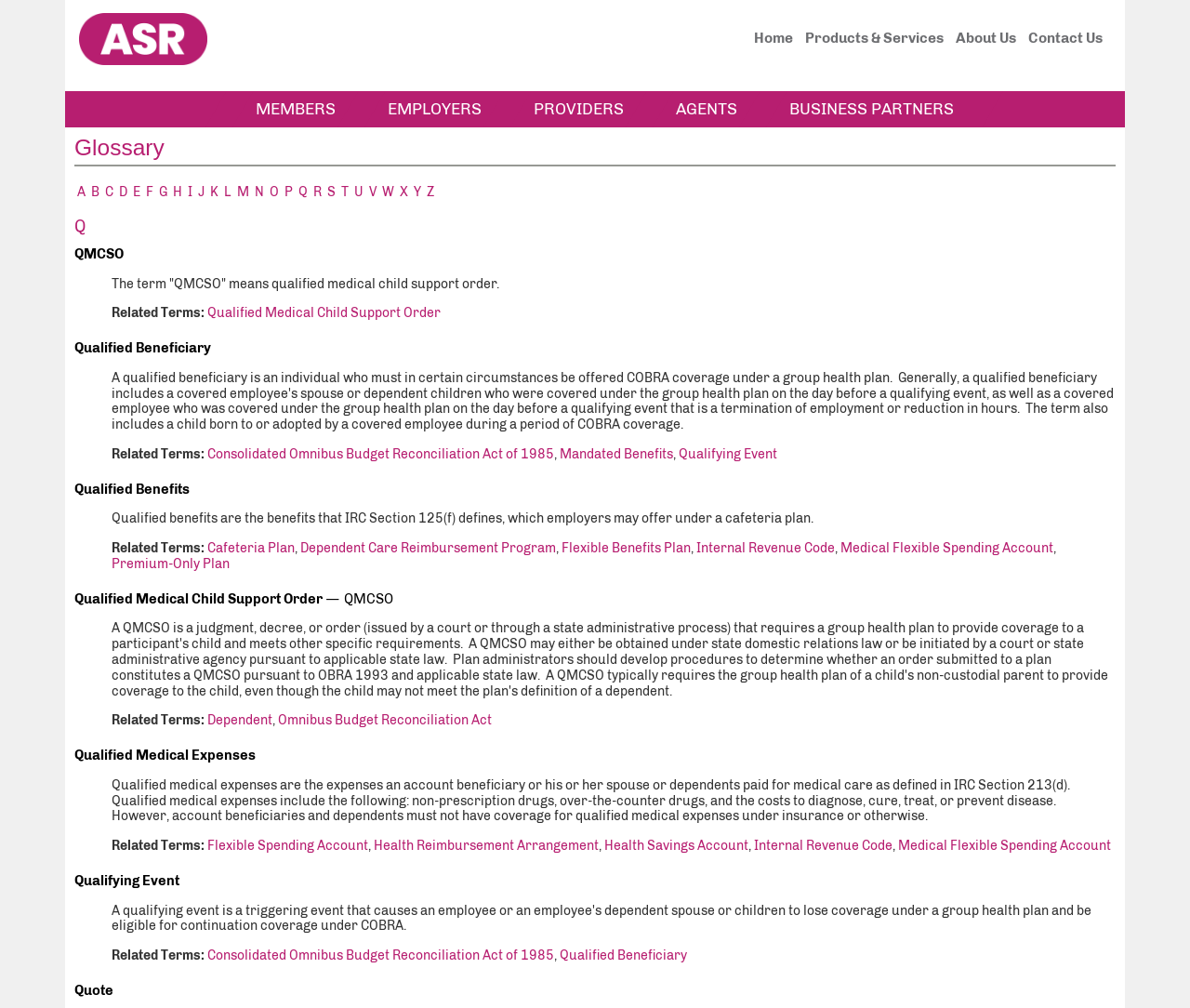Specify the bounding box coordinates of the element's region that should be clicked to achieve the following instruction: "Click on the 'Qualified Medical Child Support Order' link". The bounding box coordinates consist of four float numbers between 0 and 1, in the format [left, top, right, bottom].

[0.174, 0.303, 0.37, 0.319]